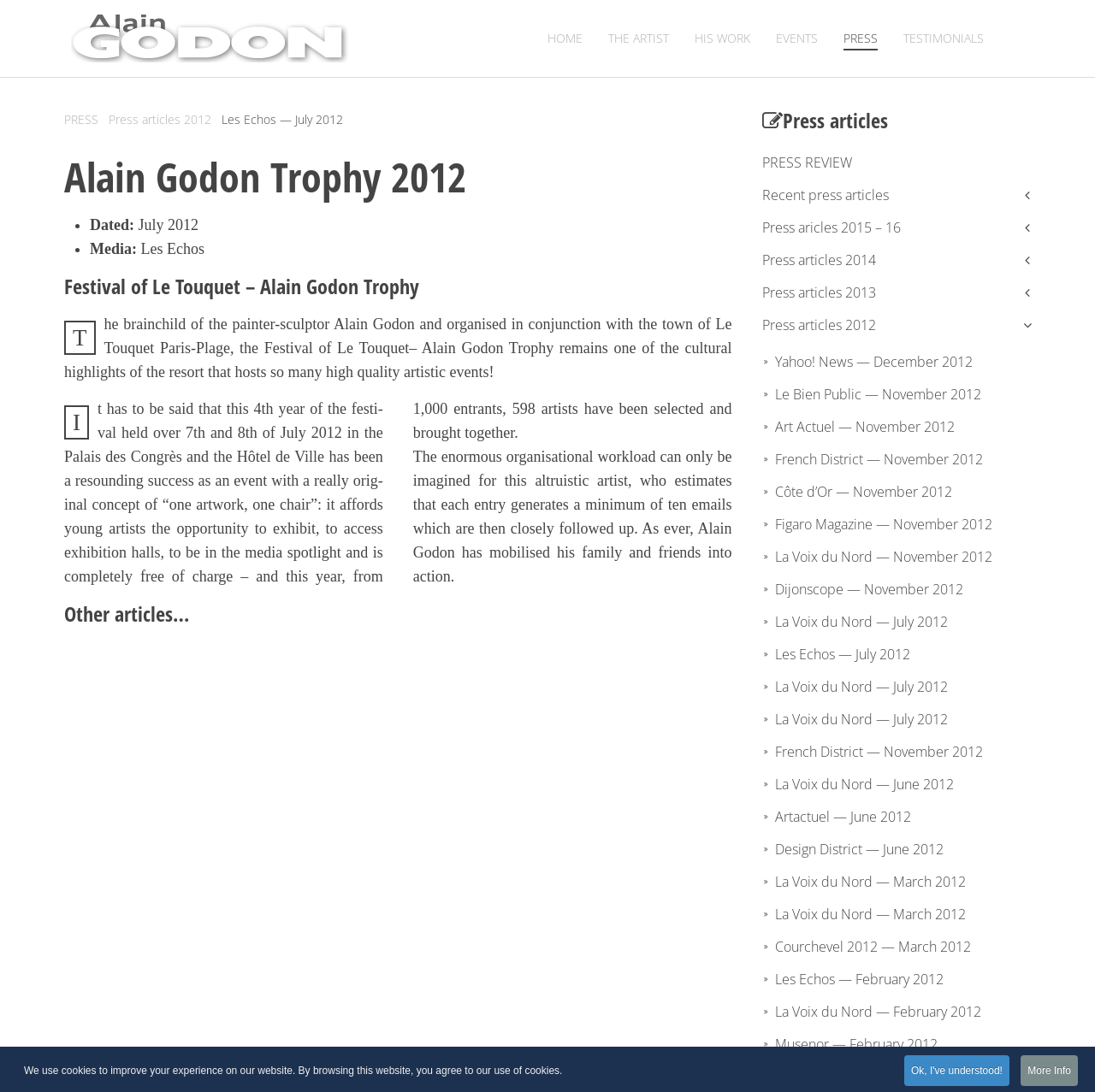Answer the following in one word or a short phrase: 
What is the name of the trophy mentioned in the article?

Alain Godon Trophy